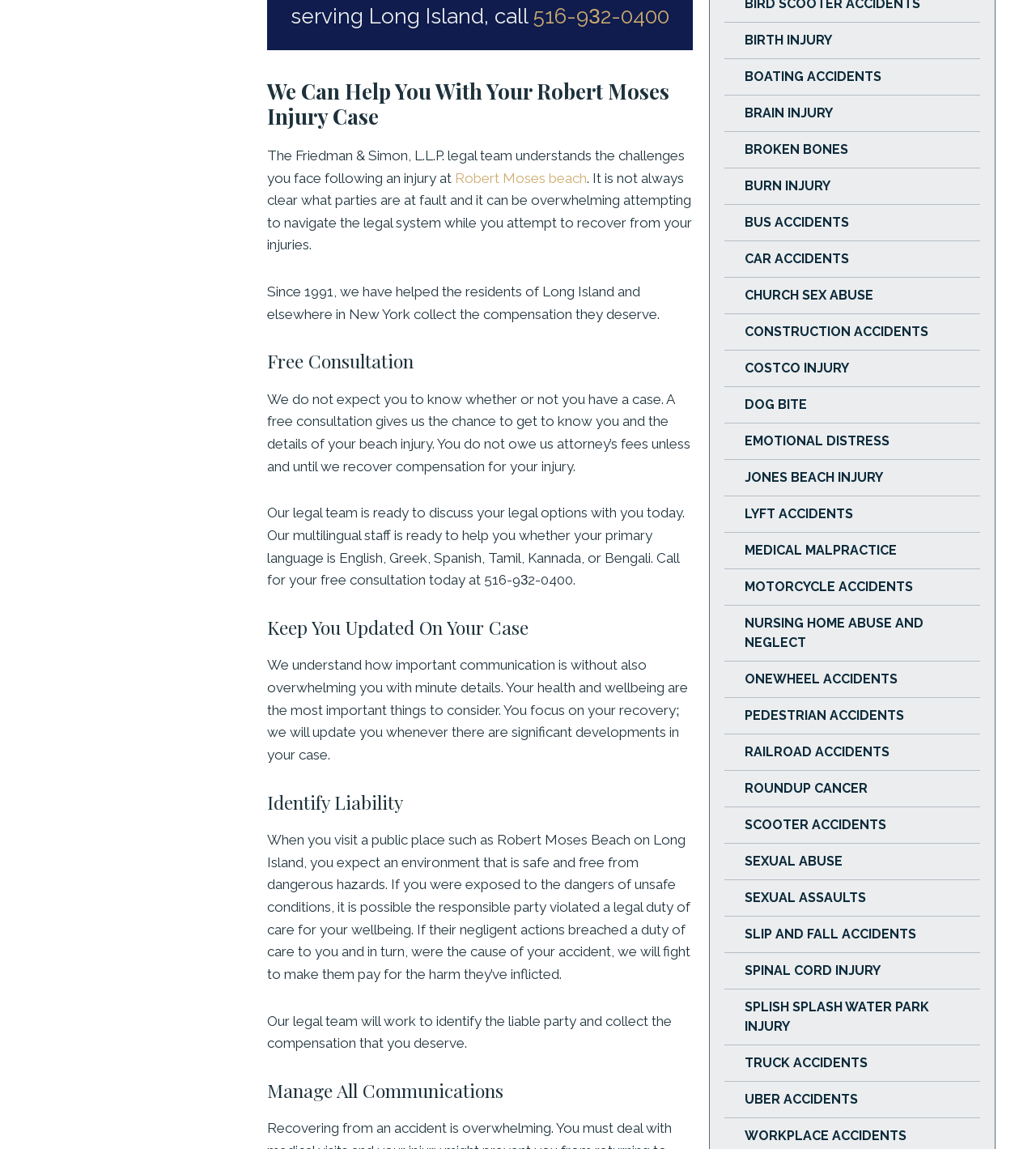Please mark the clickable region by giving the bounding box coordinates needed to complete this instruction: "Explore other injury cases".

[0.711, 0.02, 0.946, 0.051]